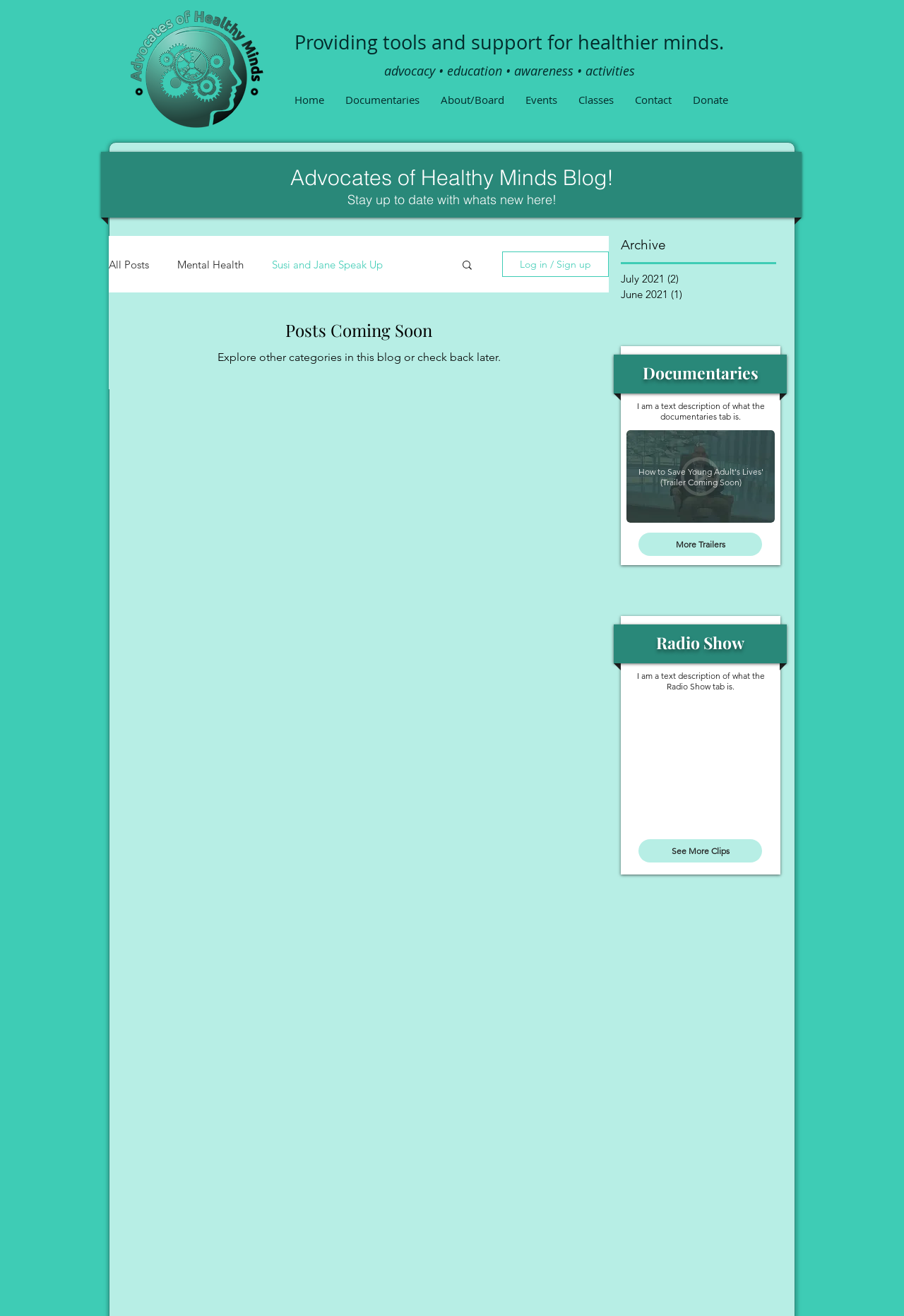Respond with a single word or phrase:
What type of content can be found in the 'Radio Show' section?

Audio clips